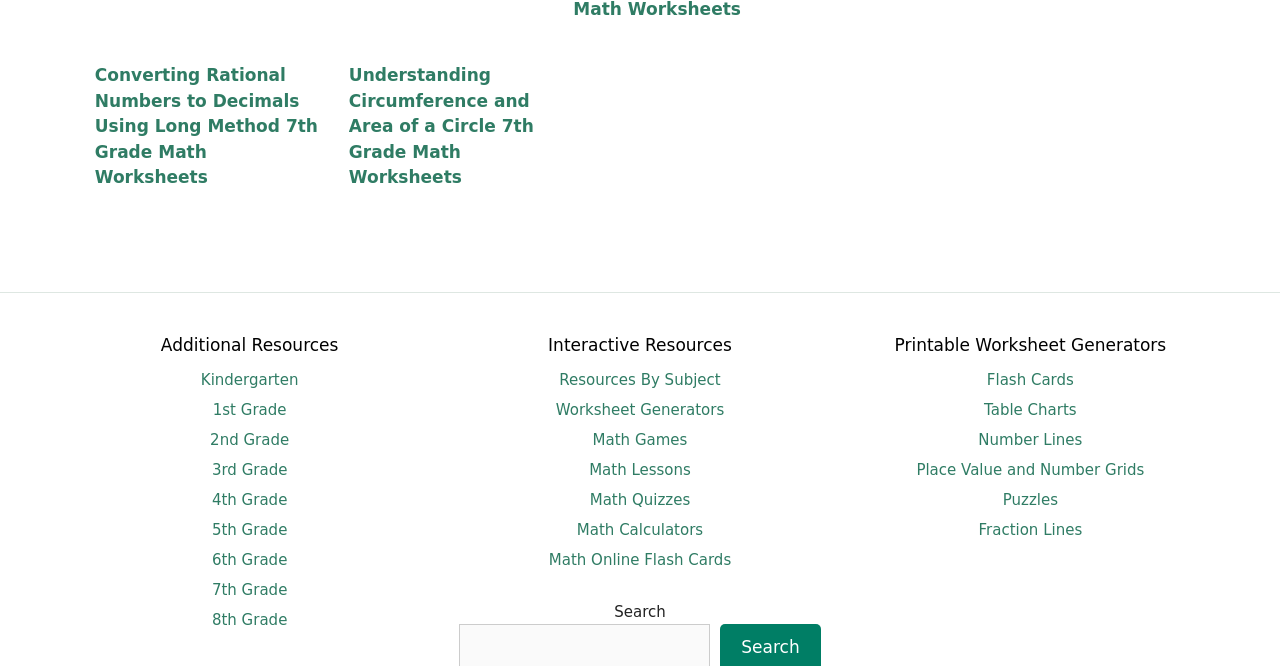Find the bounding box coordinates of the element I should click to carry out the following instruction: "Visit 7th Grade page".

[0.166, 0.872, 0.224, 0.899]